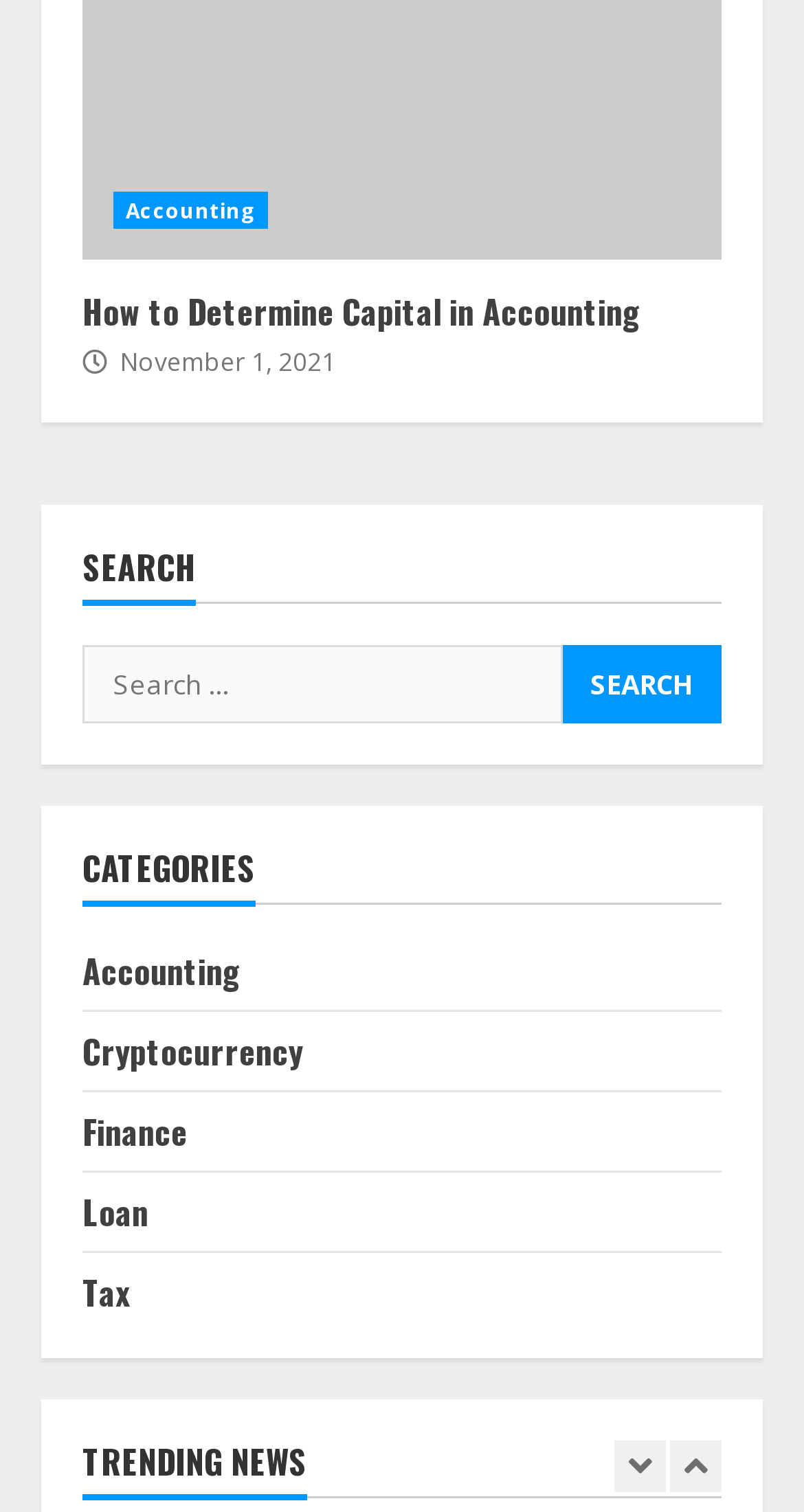Please reply to the following question using a single word or phrase: 
How many links are under the 'TRENDING NEWS' section?

2